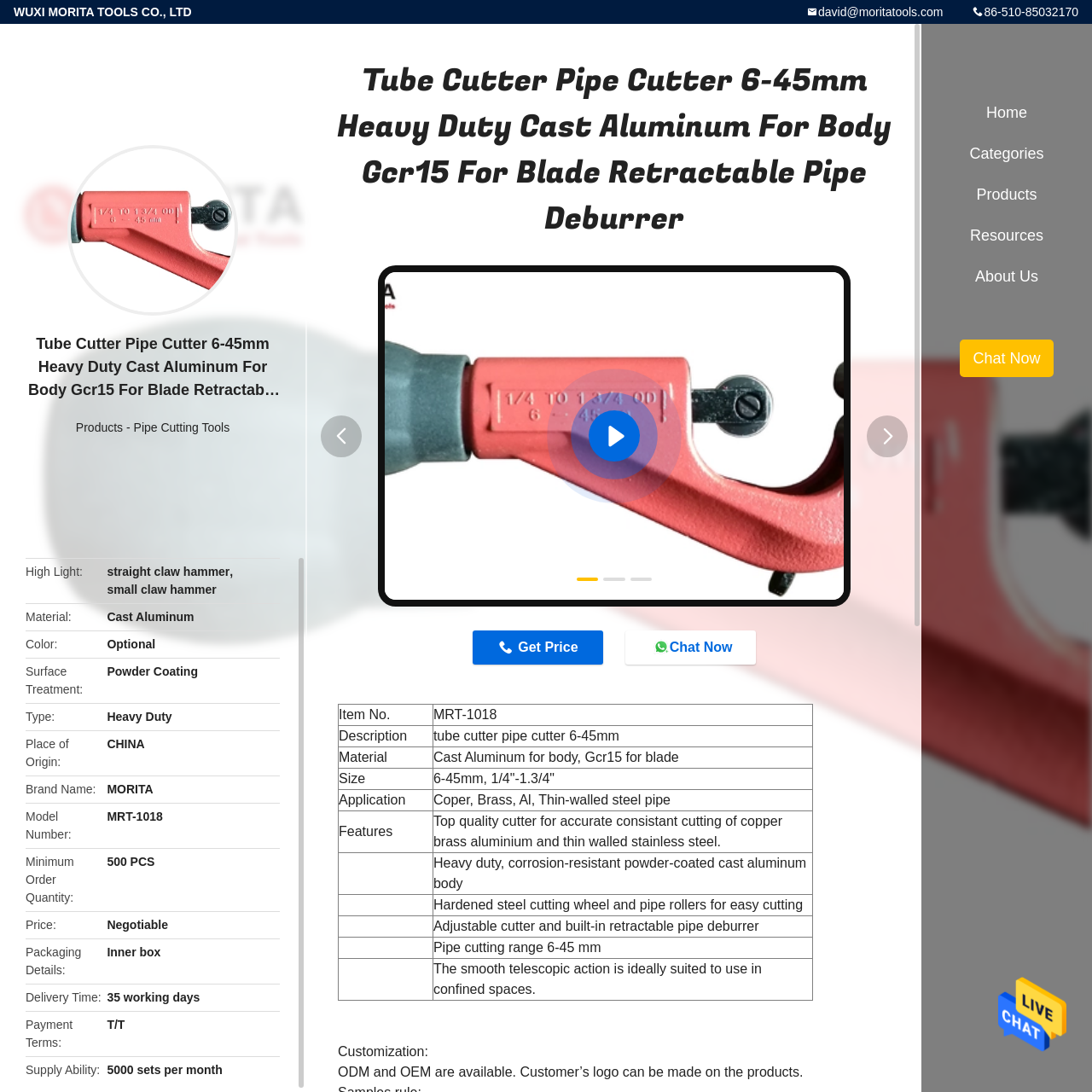Explain in detail what is happening within the highlighted red bounding box in the image.

This image showcases a heavy-duty tube cutter, specifically designed for cutting pipes ranging from 6 to 45mm in diameter. Constructed from cast aluminum, the tool features a Gcr15 steel blade, ensuring durability and a precise cut. It includes a retractable pipe deburrer, allowing for smooth edges after cutting. The bright finish indicates a powder-coated surface treatment that enhances resistance to corrosion, making it suitable for professional and DIY applications alike. The ergonomic design provides a comfortable grip, facilitating consistent and accurate cuts on various materials, including copper, brass, and thin-walled steel pipes.